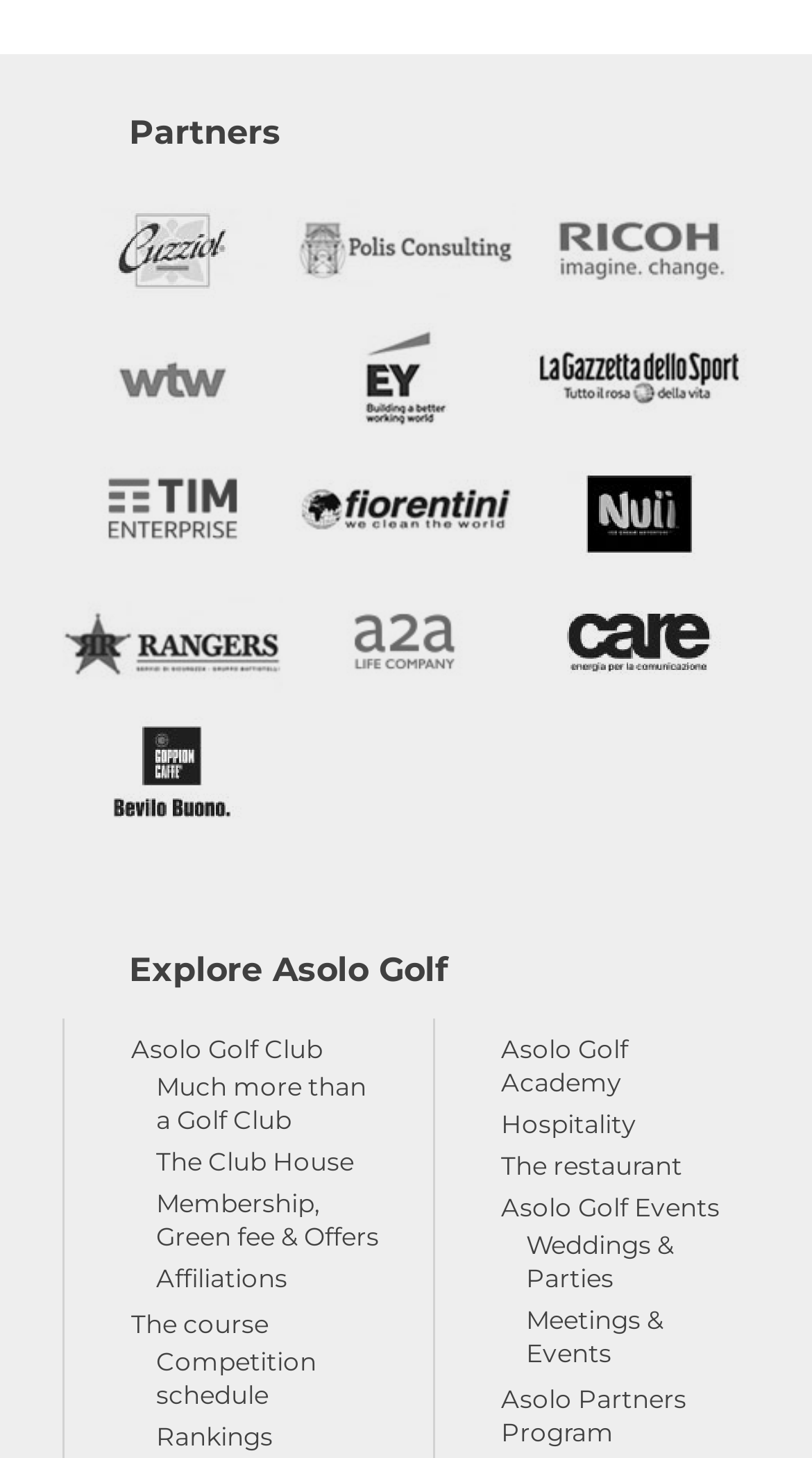From the details in the image, provide a thorough response to the question: What is the name of the golf club?

The answer can be found by looking at the link with the text 'Asolo Golf Club' which is located at the top of the webpage, indicating that it is the name of the golf club.